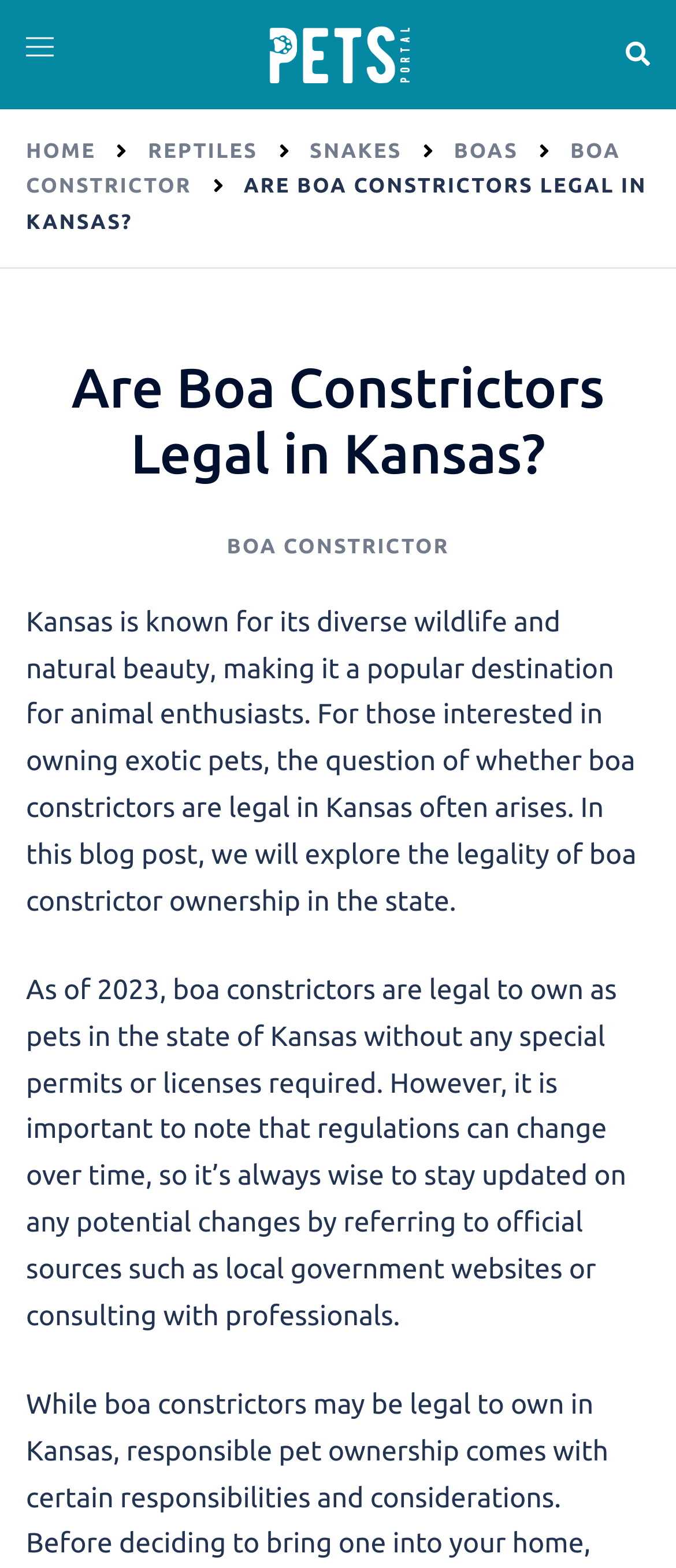Specify the bounding box coordinates of the area that needs to be clicked to achieve the following instruction: "Visit ThePetsPortal.com homepage".

[0.372, 0.024, 0.628, 0.044]